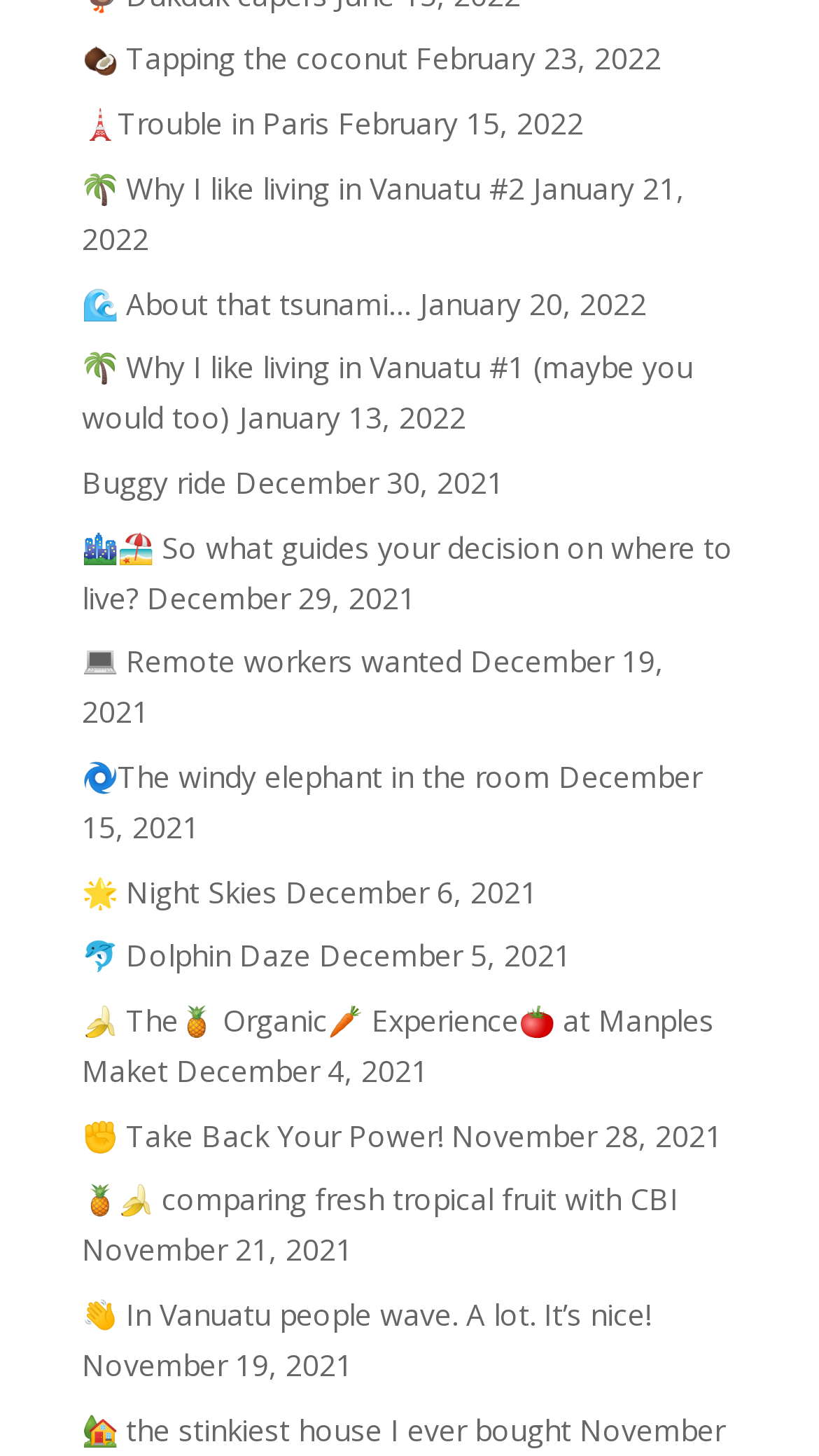Can you find the bounding box coordinates for the UI element given this description: "🥥️ Tapping the coconut"? Provide the coordinates as four float numbers between 0 and 1: [left, top, right, bottom].

[0.1, 0.026, 0.497, 0.054]